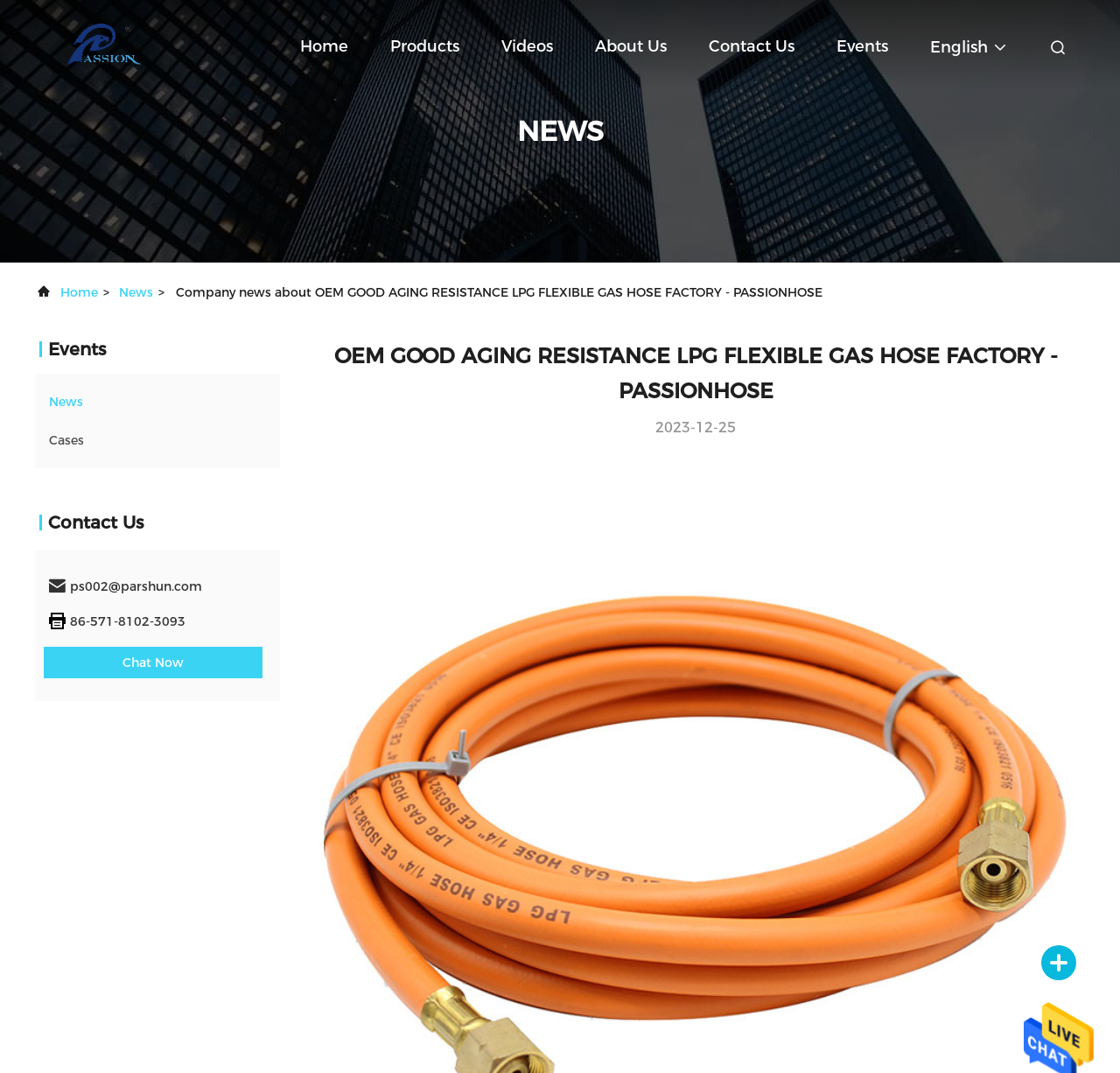Please identify the bounding box coordinates of the region to click in order to complete the given instruction: "Contact Us". The coordinates should be four float numbers between 0 and 1, i.e., [left, top, right, bottom].

None